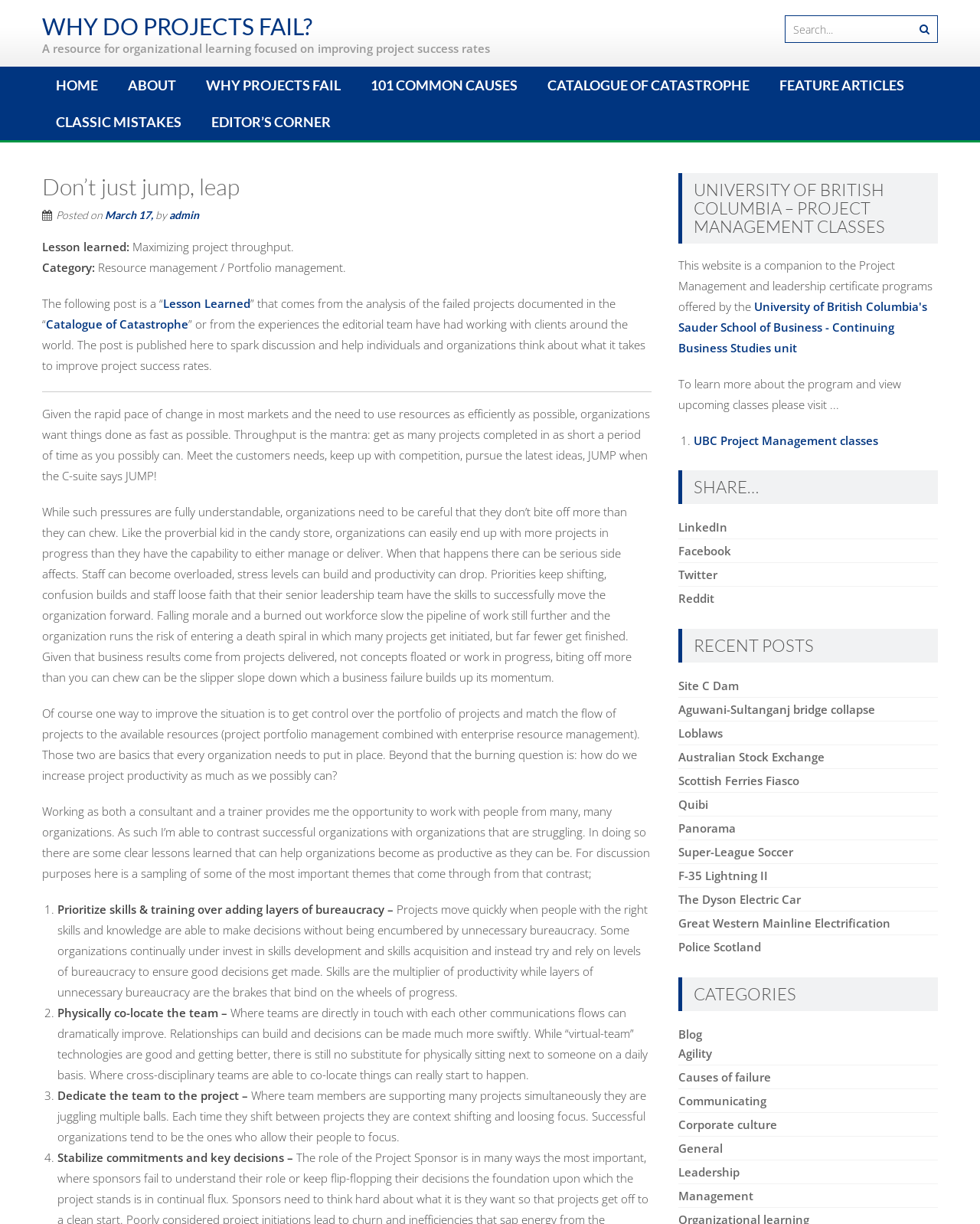What is the benefit of physically co-locating the team?
We need a detailed and meticulous answer to the question.

The text states that 'Where teams are directly in touch with each other communications flows can dramatically improve. Relationships can build and decisions can be made much more swiftly.'